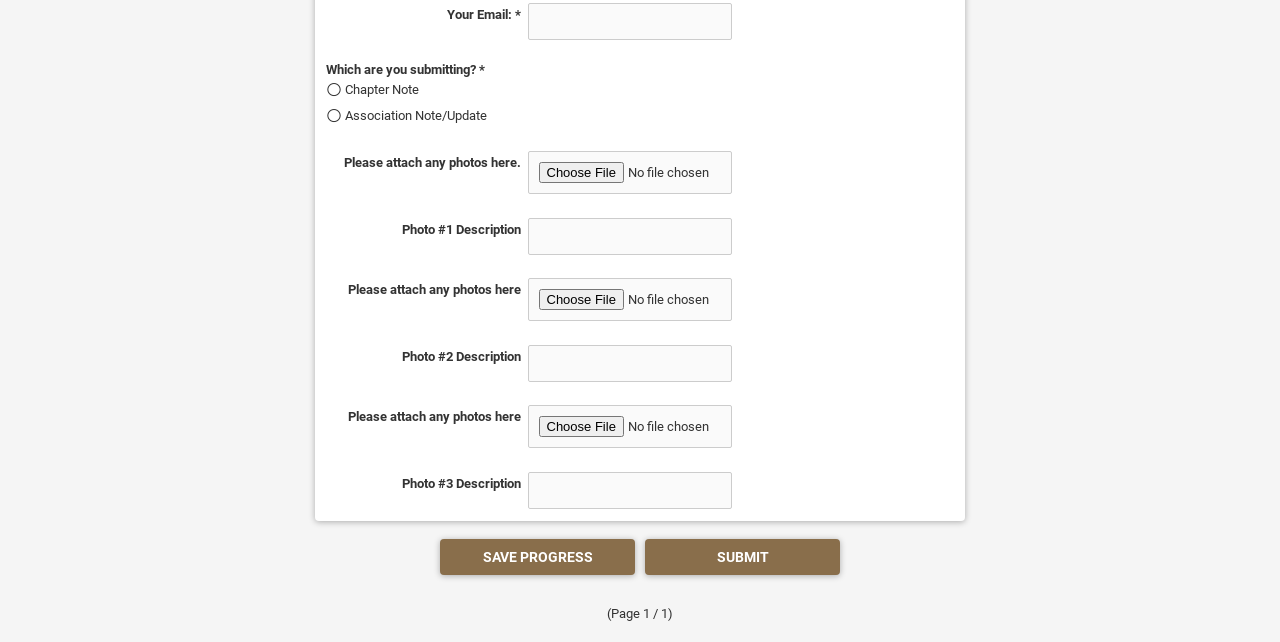Based on the element description, predict the bounding box coordinates (top-left x, top-left y, bottom-right x, bottom-right y) for the UI element in the screenshot: name="RESULT_FileUpload-14"

[0.412, 0.631, 0.571, 0.698]